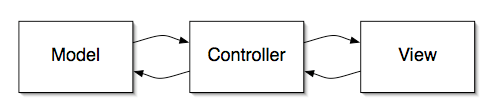Respond with a single word or phrase:
What interacts with the Model and updates the View?

Controller